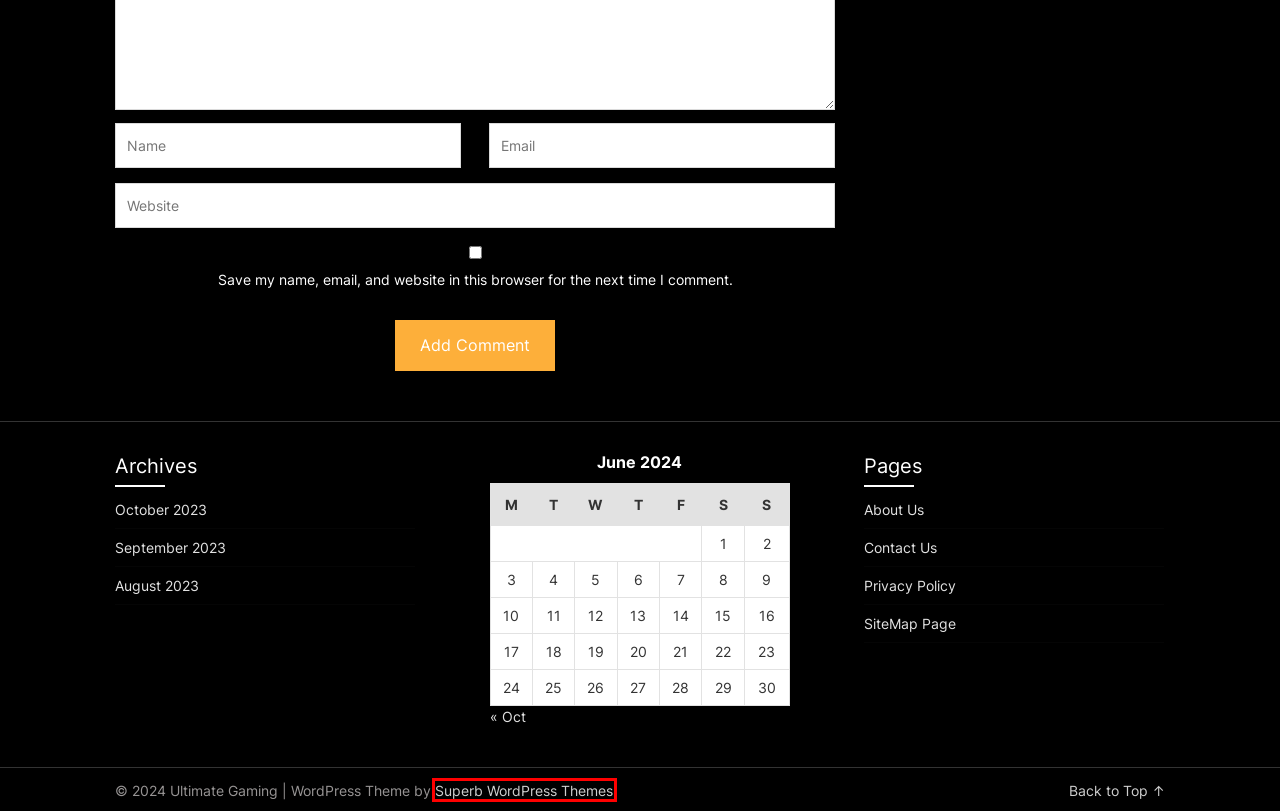Look at the screenshot of a webpage where a red rectangle bounding box is present. Choose the webpage description that best describes the new webpage after clicking the element inside the red bounding box. Here are the candidates:
A. Ultimate Gaming - build your gaming
B. Immersive Worlds: Exploring the Impact of Virtual Gaming on Society - Ultimate Gaming
C. odds - Ultimate Gaming
D. Speed Demons and Virtual Tracks: A Deep Dive into the World of Racing Games - Ultimate Gaming
E. educional - Ultimate Gaming
F. September, 2023 - Ultimate Gaming
G. SiteMap Page - Ultimate Gaming
H. SuperbThemes | The Most User-Friendly & SEO Optimized Themes

H